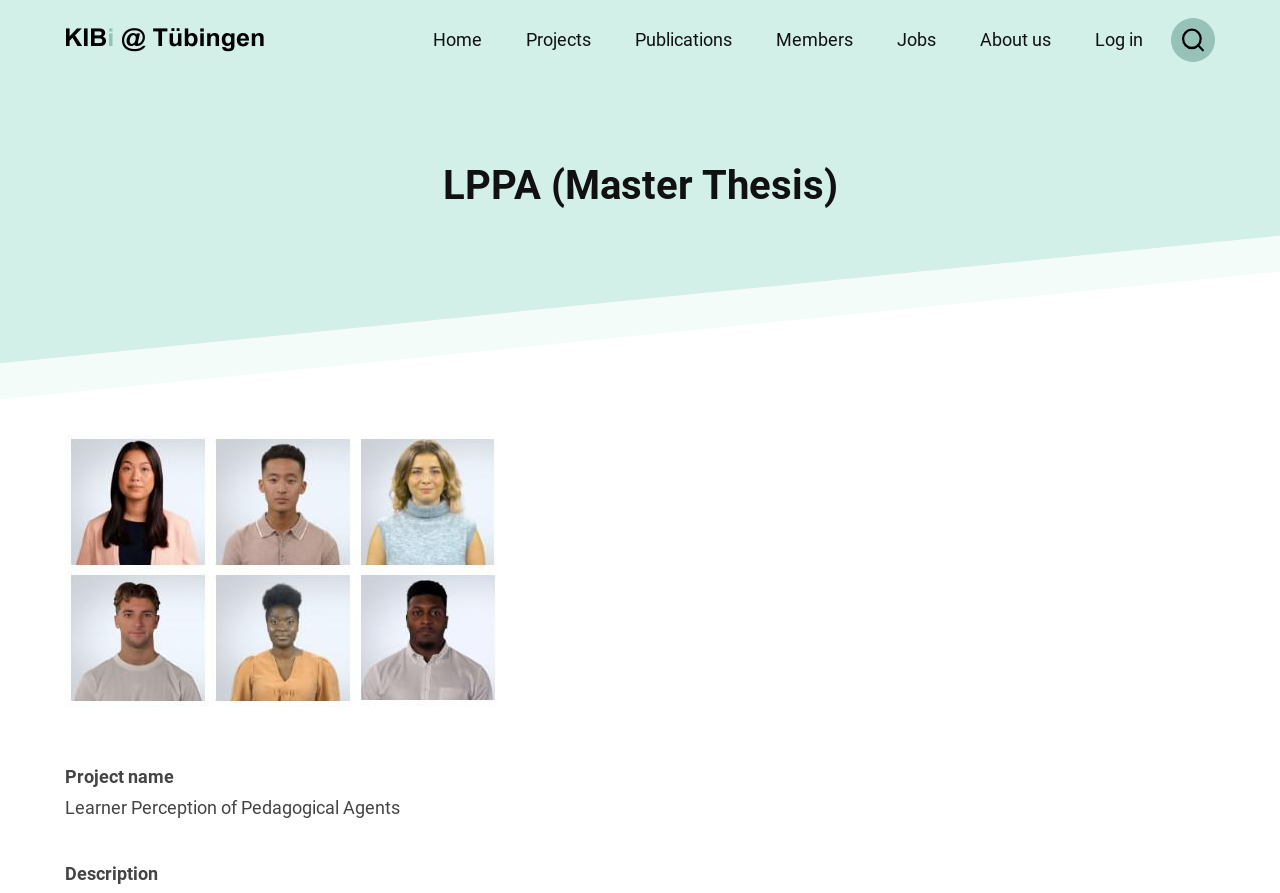Locate the bounding box of the UI element defined by this description: "magazine@byu.edu". The coordinates should be given as four float numbers between 0 and 1, formatted as [left, top, right, bottom].

None